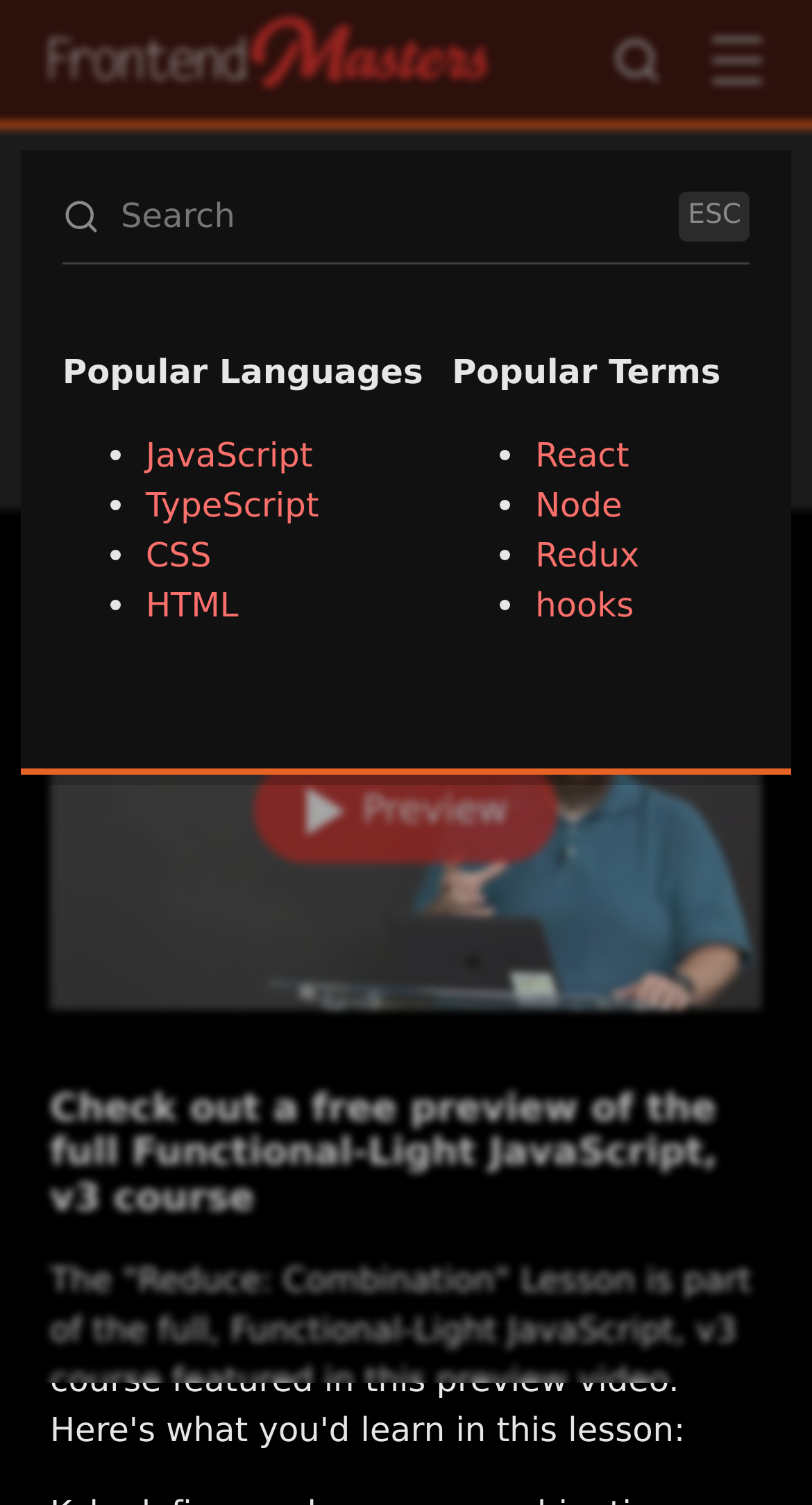Please answer the following question using a single word or phrase: 
What is the topic of the 'Popular Terms' section?

React, Node, Redux, hooks